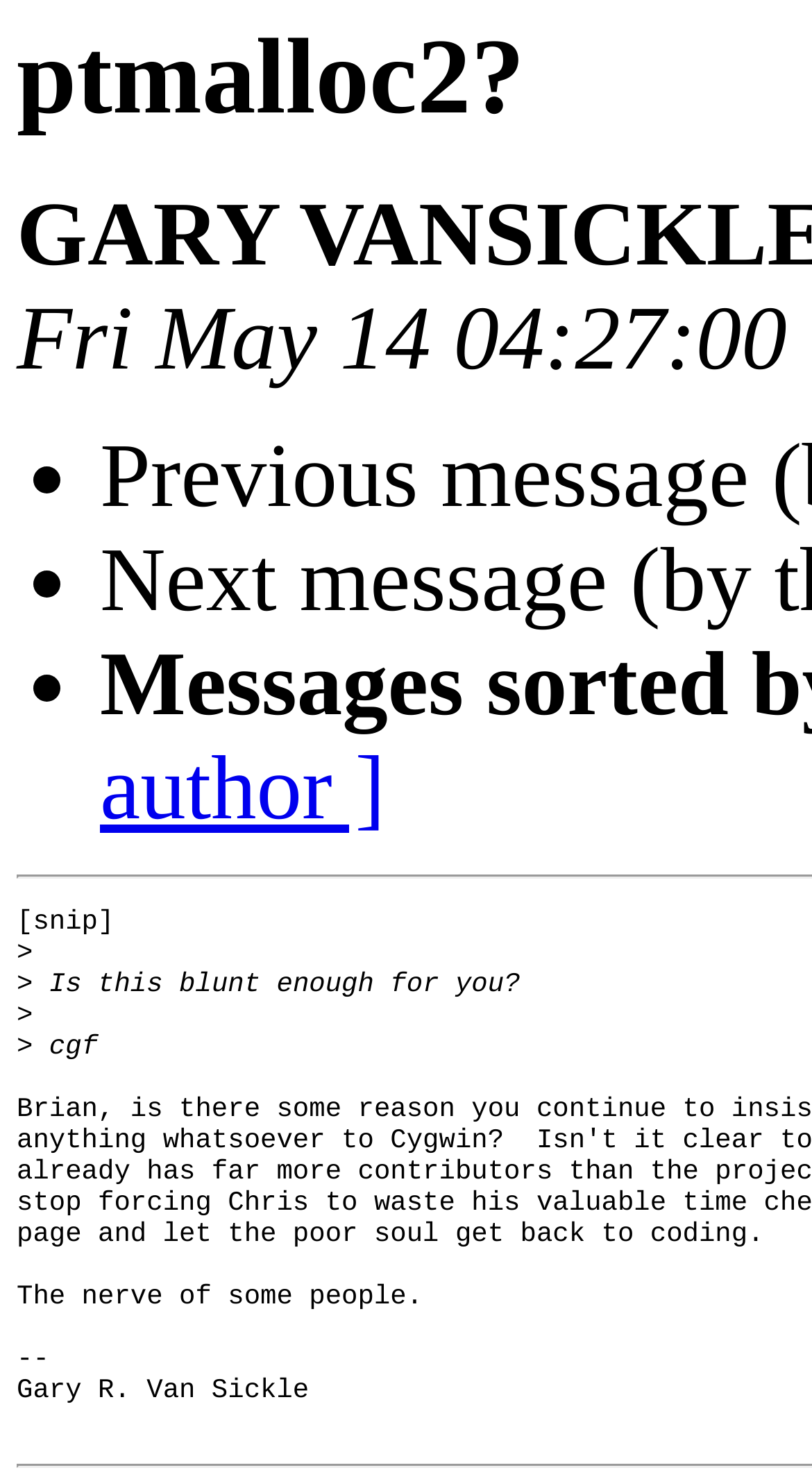What is the last text on the webpage?
Using the information from the image, provide a comprehensive answer to the question.

I looked at the webpage and found the last text element, which is 'cgf'. It is located at the bottom of the page.